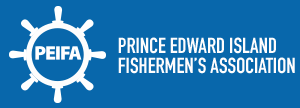Describe the image with as much detail as possible.

The image features the logo of the Prince Edward Island Fishermen's Association (PEIFA), prominently displayed against a vibrant blue background. The design incorporates a ship's wheel, symbolizing nautical themes and the fishing industry, with "PEIFA" prominently emblazoned at the center. To the right, the full name "Prince Edward Island Fishermen's Association" is presented in a clear, bold font, reinforcing the association's identity and mission to support local fishermen. This logo serves as a visual representation of the organization’s commitment to promoting sustainable fishing practices and advocating for the interests of its members within the maritime community.